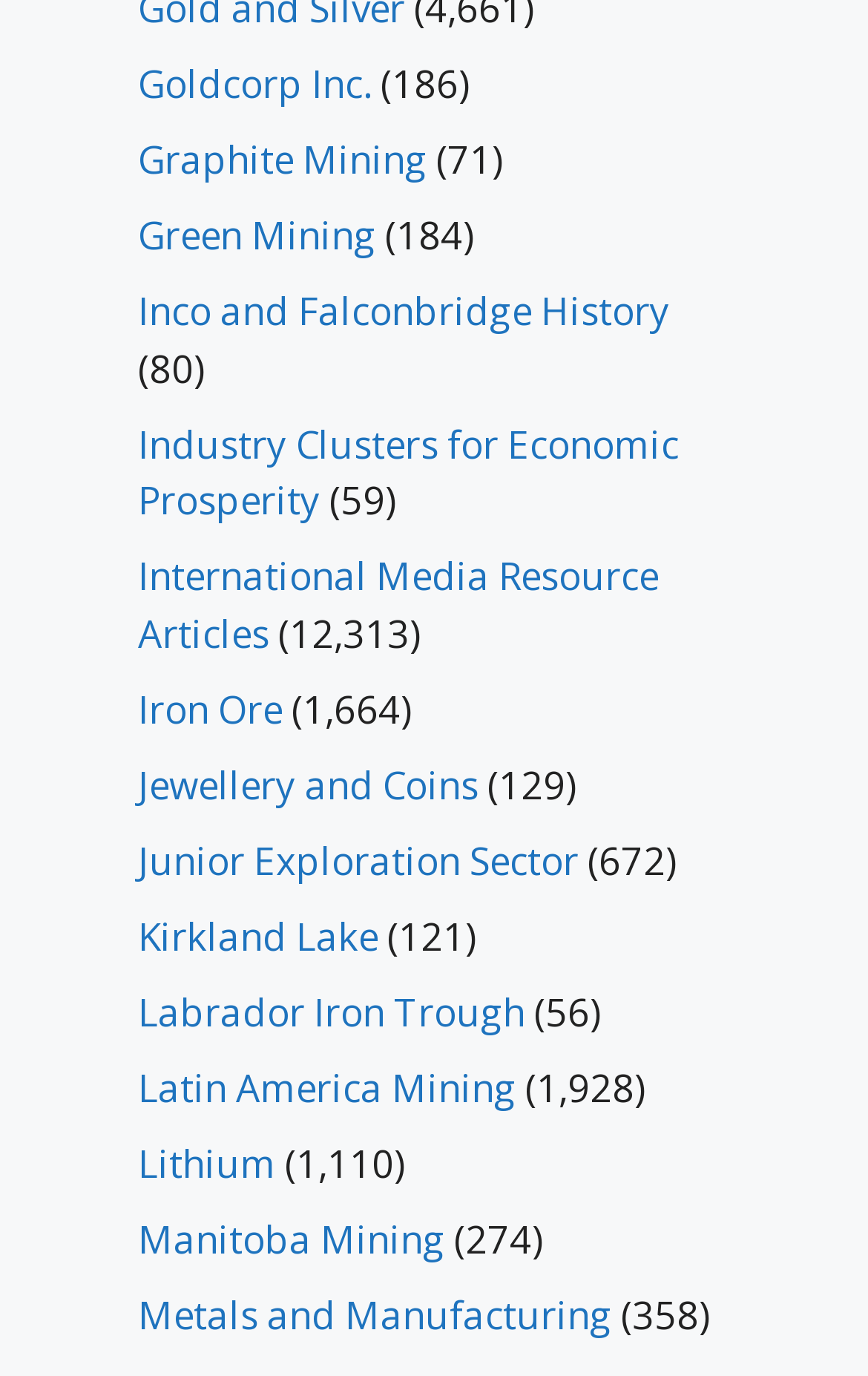Use a single word or phrase to respond to the question:
How many links are there on the webpage?

15